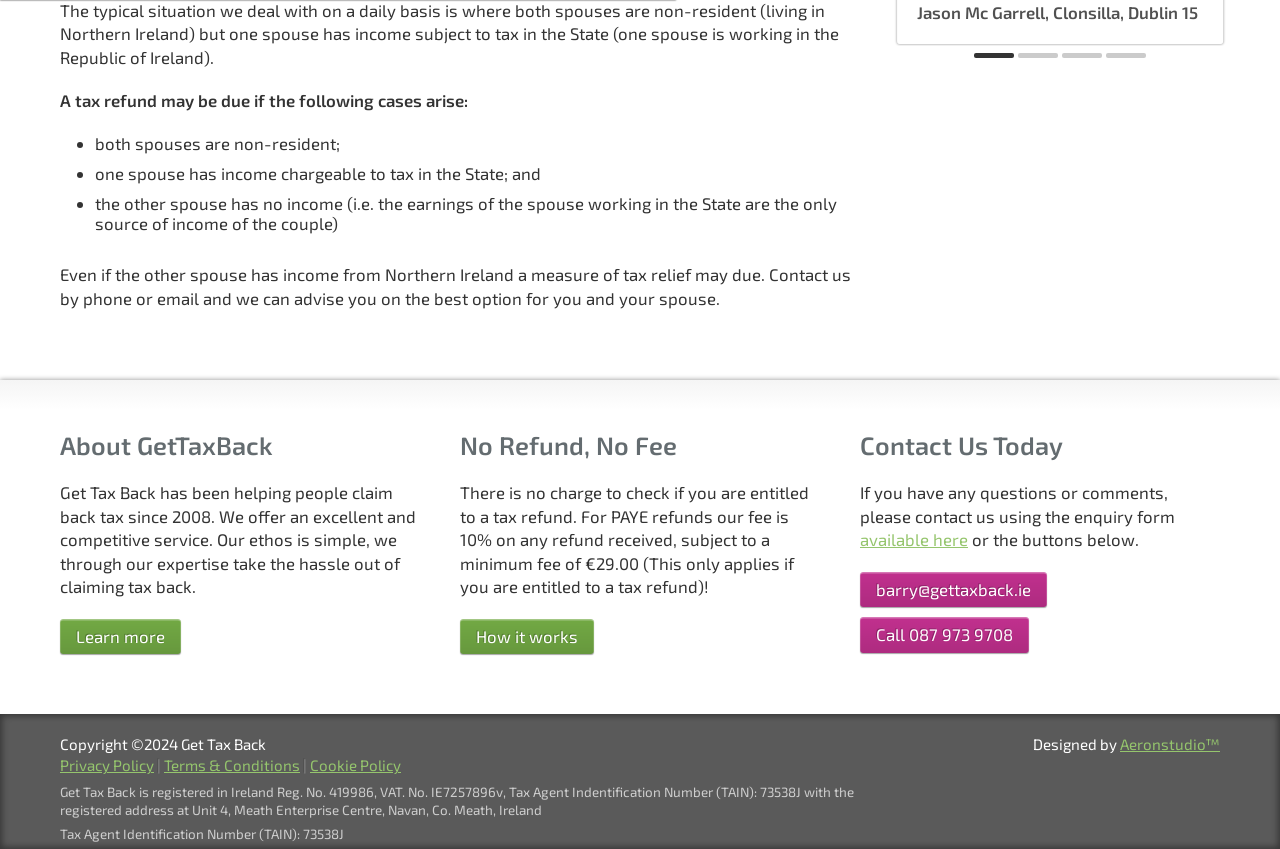Point out the bounding box coordinates of the section to click in order to follow this instruction: "Contact us by phone".

[0.672, 0.727, 0.804, 0.769]